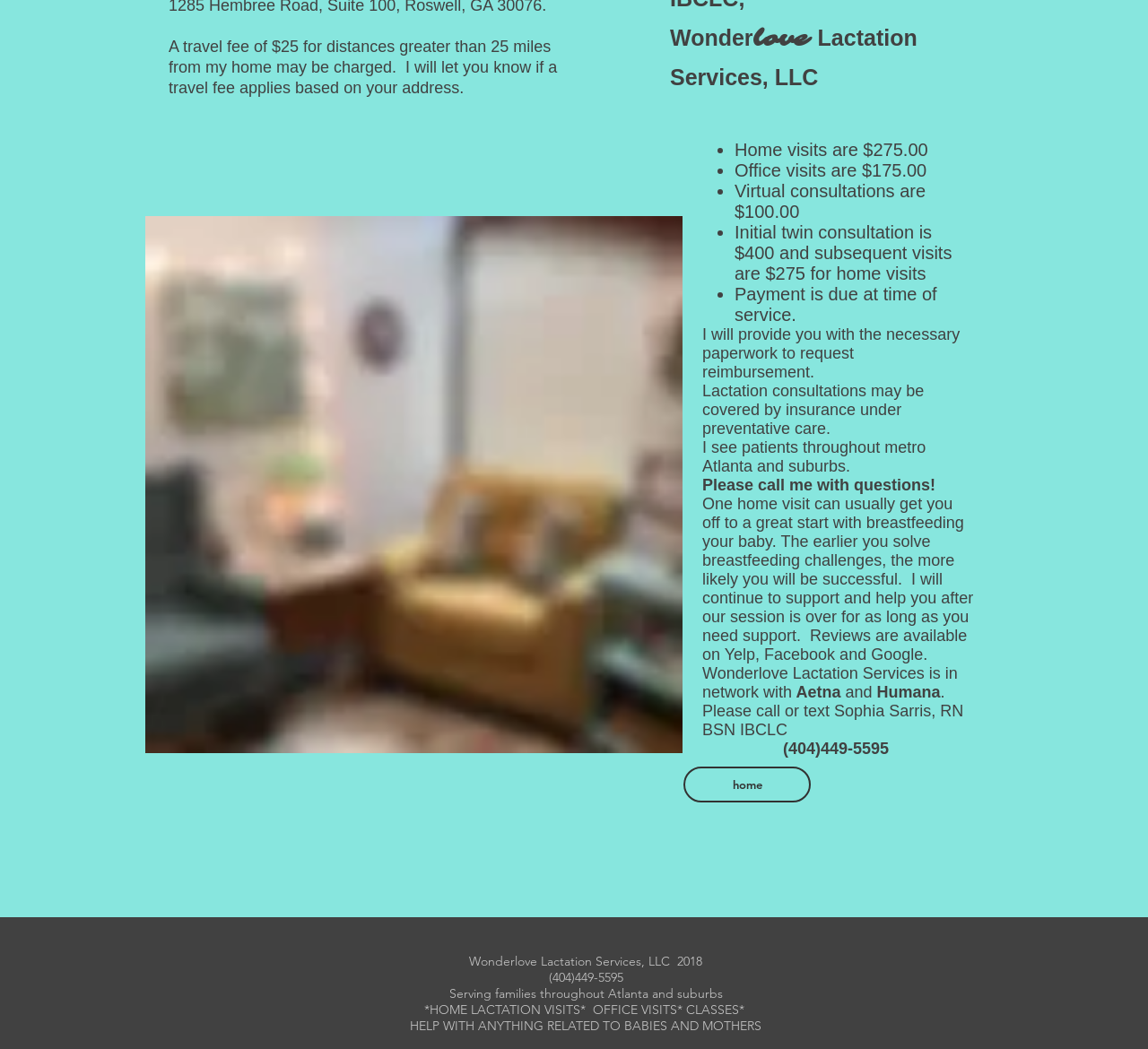What is the name of the lactation consultant?
Please provide a detailed and comprehensive answer to the question.

The name of the lactation consultant is mentioned in the static text element, which states 'Sophia Sarris, RN BSN IBCLC'.